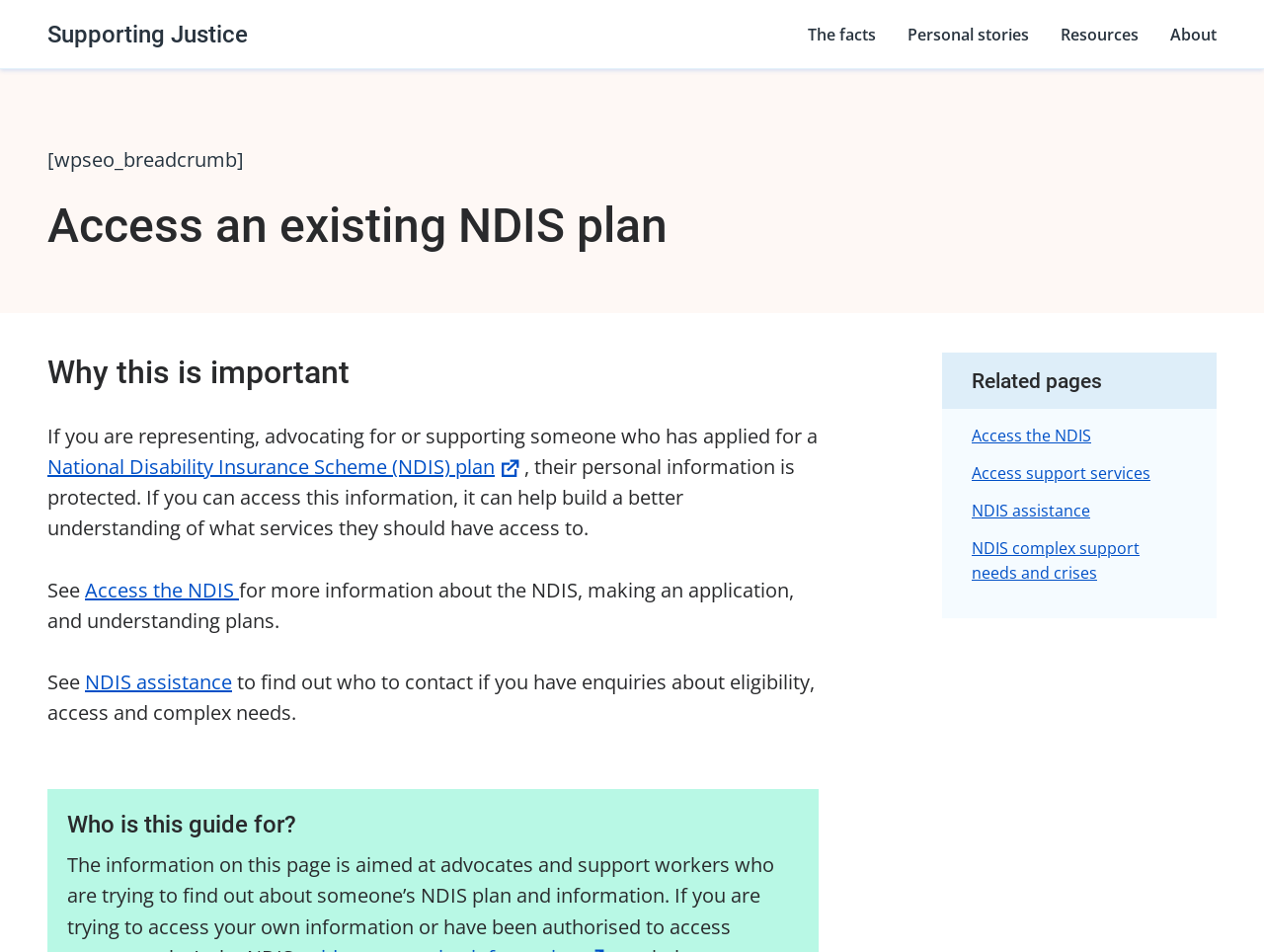Determine the bounding box coordinates for the UI element matching this description: "Twitter".

None